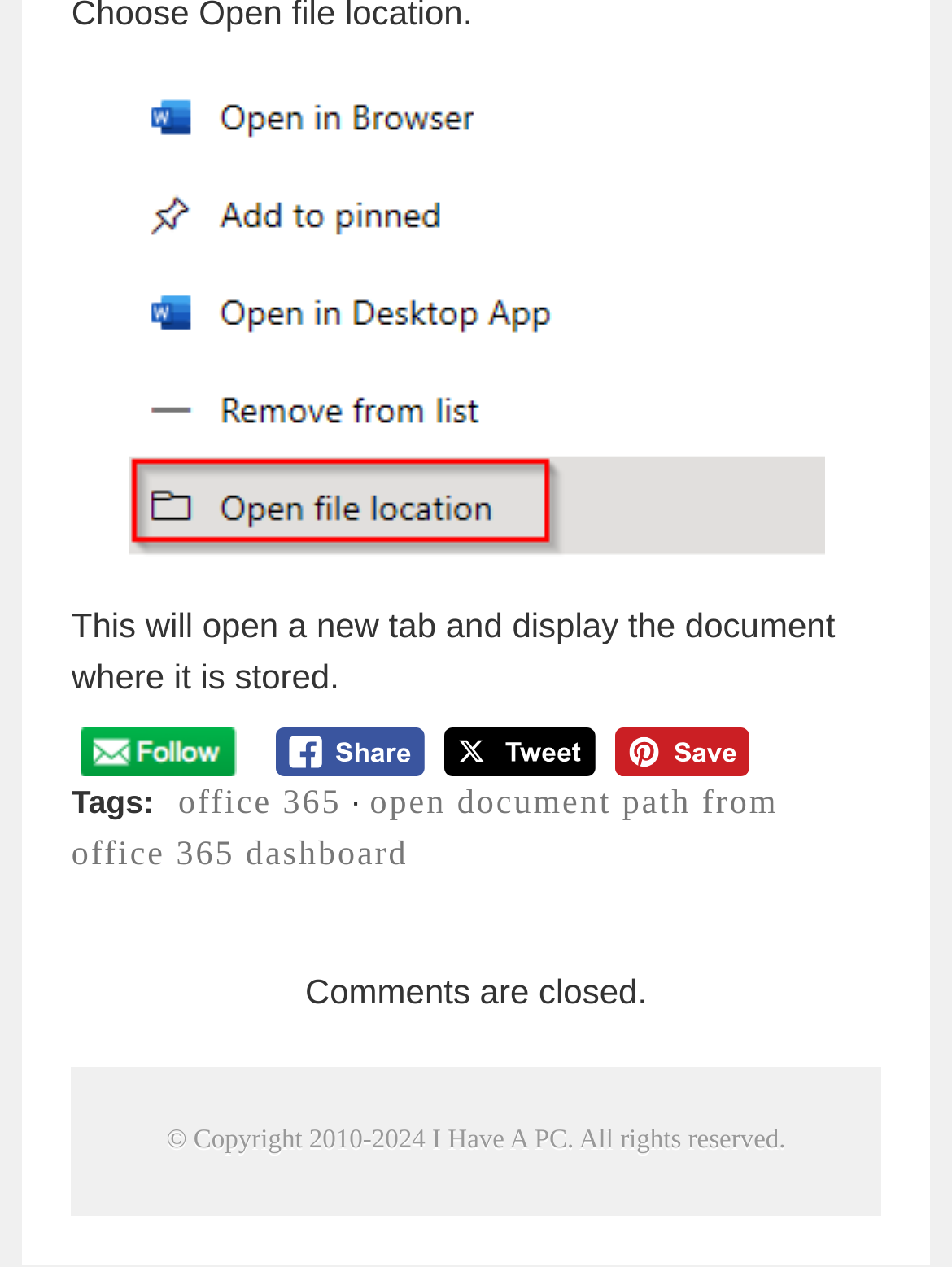What is the copyright year range of this website?
From the screenshot, provide a brief answer in one word or phrase.

2010-2024